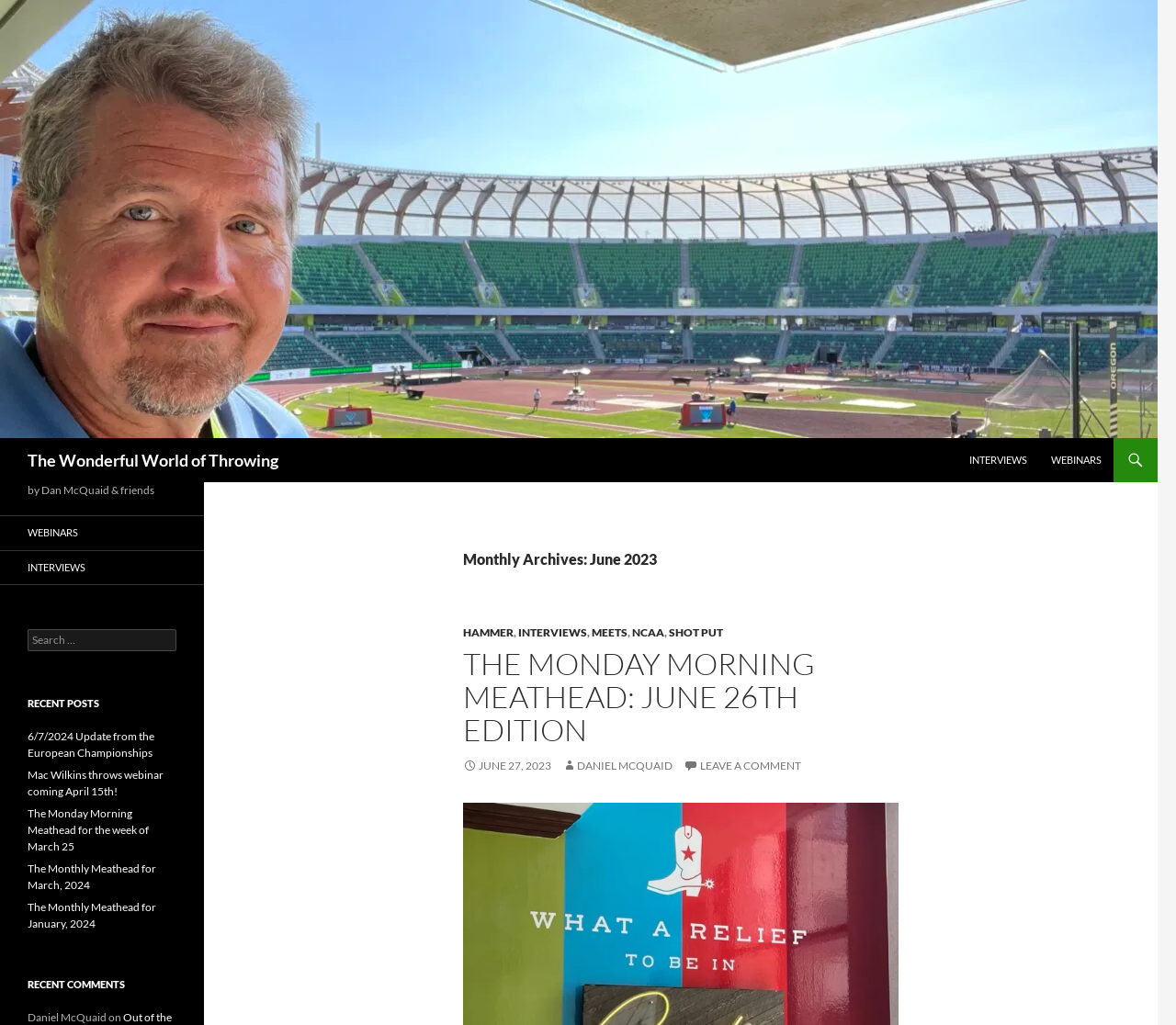Reply to the question below using a single word or brief phrase:
What is the author of the latest post?

Daniel McQuaid